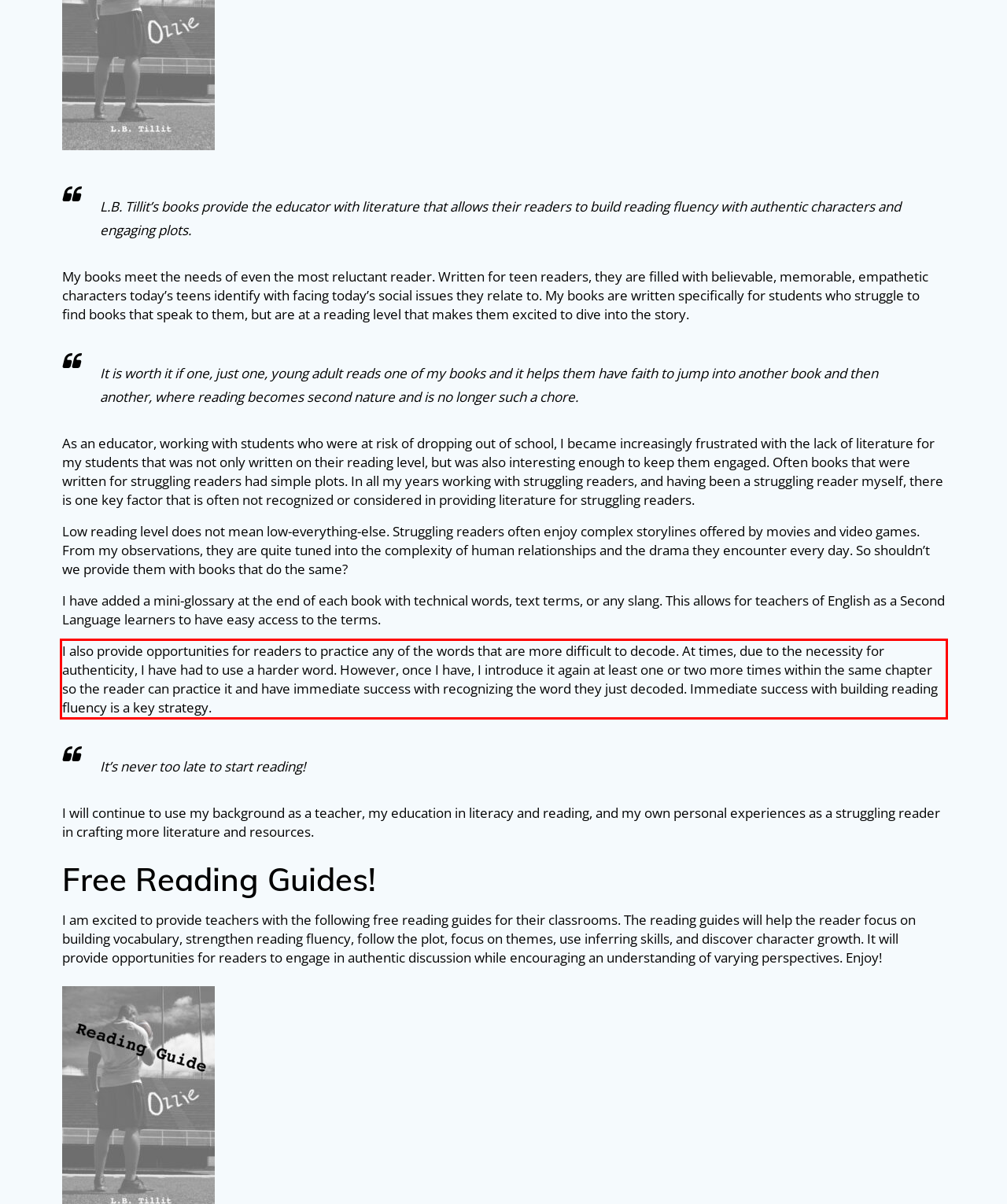From the provided screenshot, extract the text content that is enclosed within the red bounding box.

I also provide opportunities for readers to practice any of the words that are more difficult to decode. At times, due to the necessity for authenticity, I have had to use a harder word. However, once I have, I introduce it again at least one or two more times within the same chapter so the reader can practice it and have immediate success with recognizing the word they just decoded. Immediate success with building reading fluency is a key strategy.